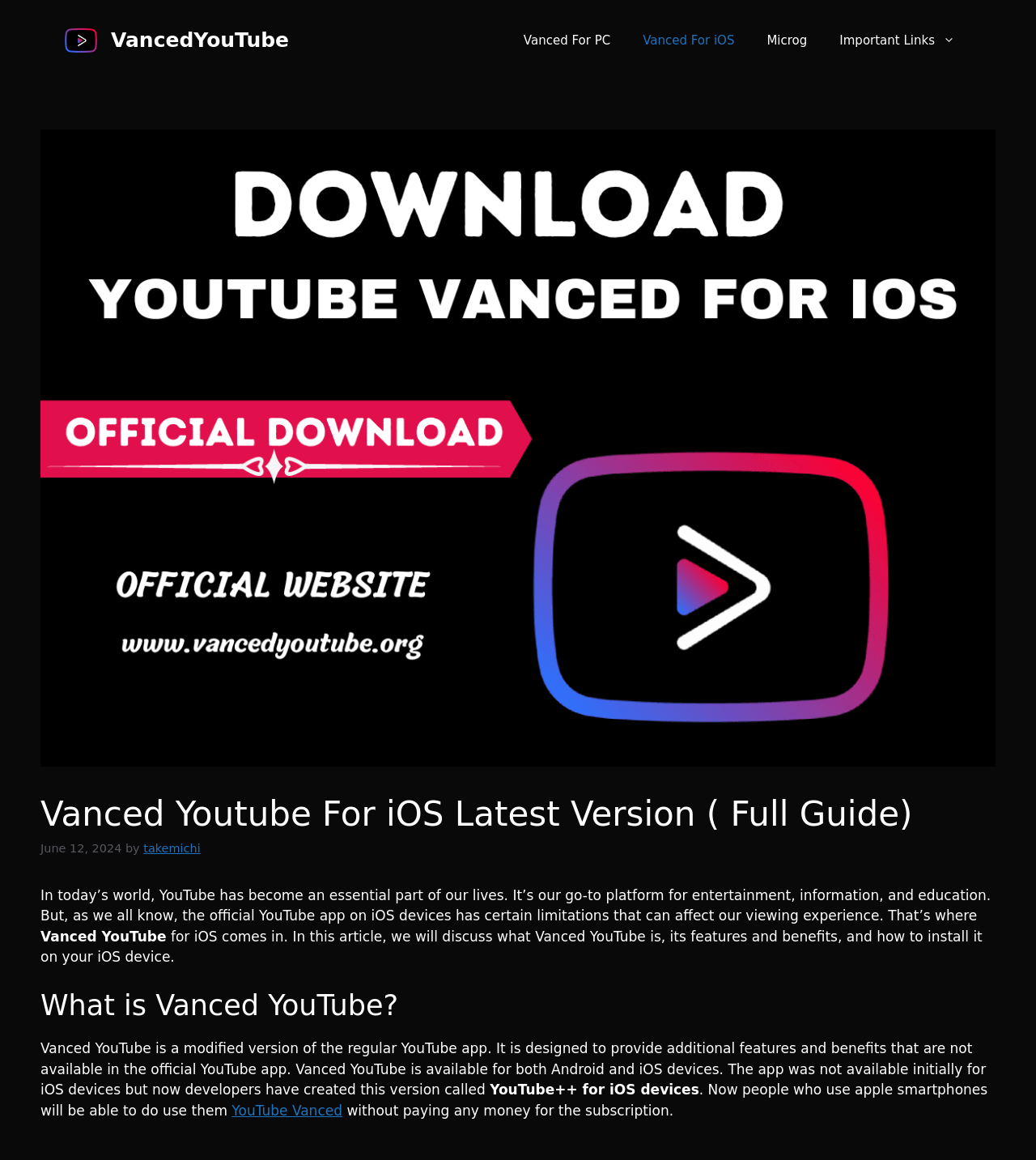What is the topic of the article?
Please give a detailed and thorough answer to the question, covering all relevant points.

I determined the topic of the article by reading the heading element, which says 'Vanced Youtube For iOS Latest Version ( Full Guide)', and also by looking at the content of the article, which discusses the features and benefits of Vanced YouTube for iOS devices.